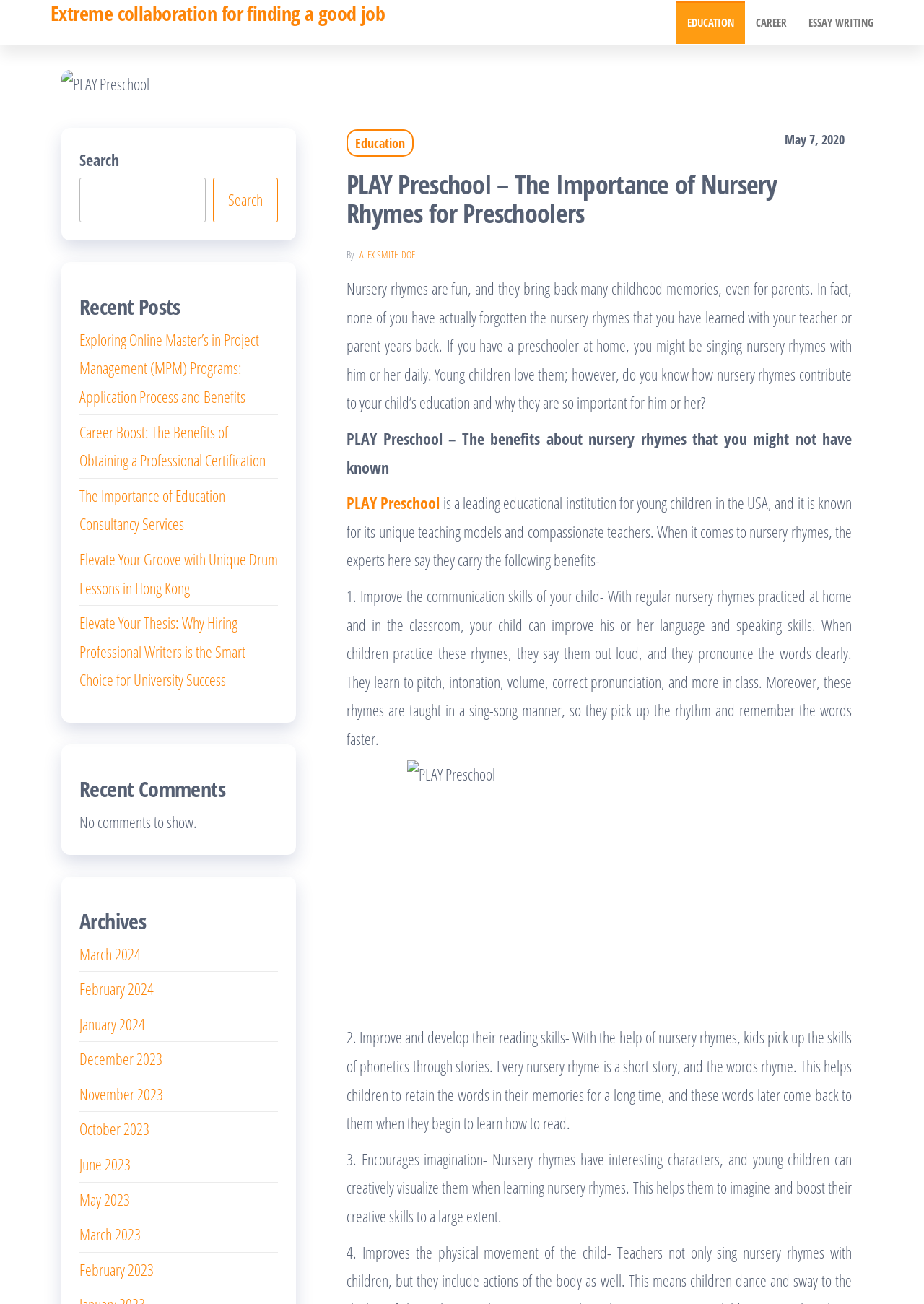Identify the bounding box coordinates of the area that should be clicked in order to complete the given instruction: "Read the article about the importance of nursery rhymes". The bounding box coordinates should be four float numbers between 0 and 1, i.e., [left, top, right, bottom].

[0.375, 0.12, 0.922, 0.183]